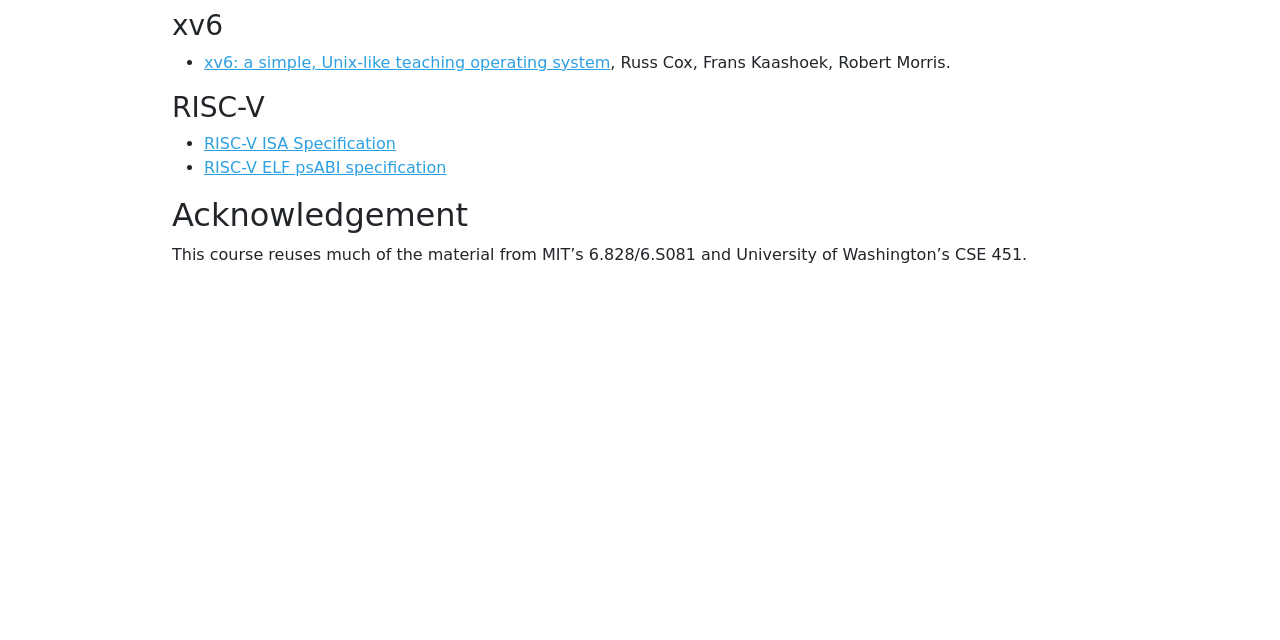Find the UI element described as: "RISC-V ISA Specification" and predict its bounding box coordinates. Ensure the coordinates are four float numbers between 0 and 1, [left, top, right, bottom].

[0.159, 0.21, 0.309, 0.24]